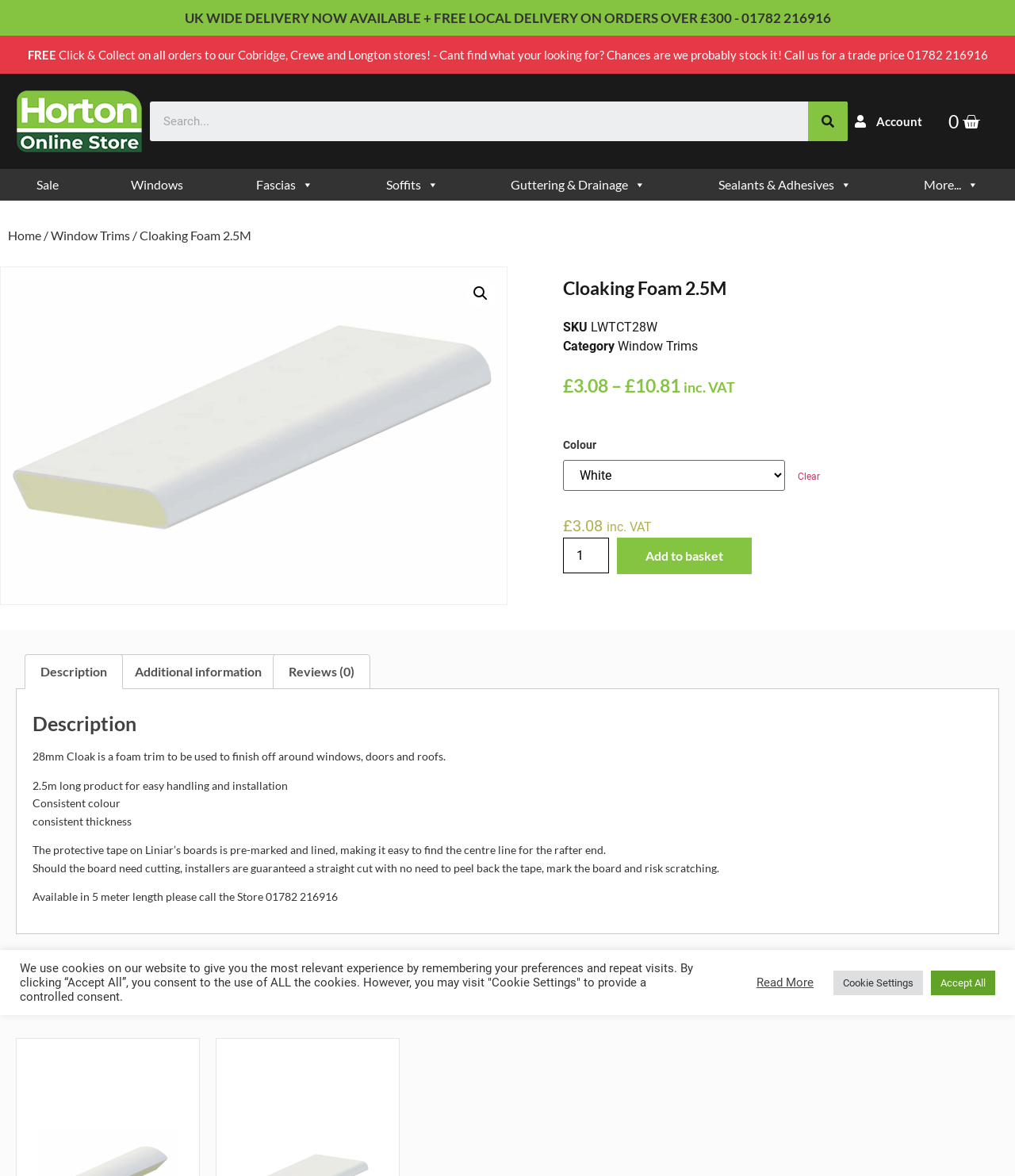Refer to the element description alt="Cloaking Foam" title="Cloaking Foam" and identify the corresponding bounding box in the screenshot. Format the coordinates as (top-left x, top-left y, bottom-right x, bottom-right y) with values in the range of 0 to 1.

[0.001, 0.227, 0.499, 0.514]